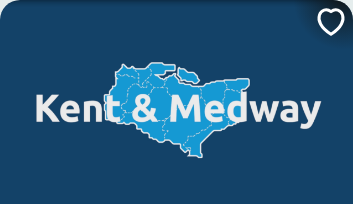Offer a detailed narrative of the image's content.

The image features a visually striking graphic of the Kent and Medway regions, presented on a deep blue background. The map is rendered in light blue and outlines the geographical borders of these areas. Prominently displayed in bold, white lettering is the phrase "Kent & Medway," signifying the focus of the image. This graphic is likely associated with initiatives or events relevant to these regions, reflecting a sense of identity and community engagement. A small heart icon in the upper right corner adds a touch of warmth and connection, possibly indicating support or affection for the local area.